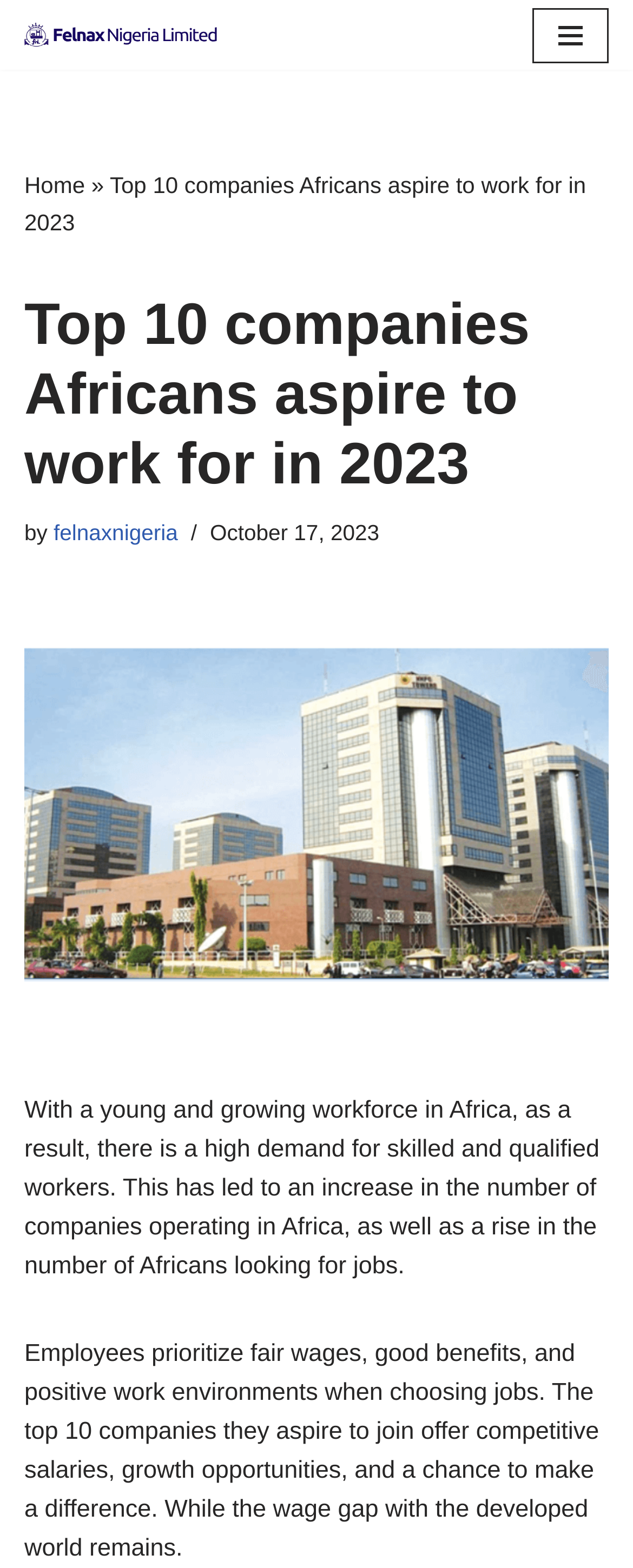Provide the bounding box coordinates of the HTML element described by the text: "Skip to content".

[0.0, 0.033, 0.077, 0.054]